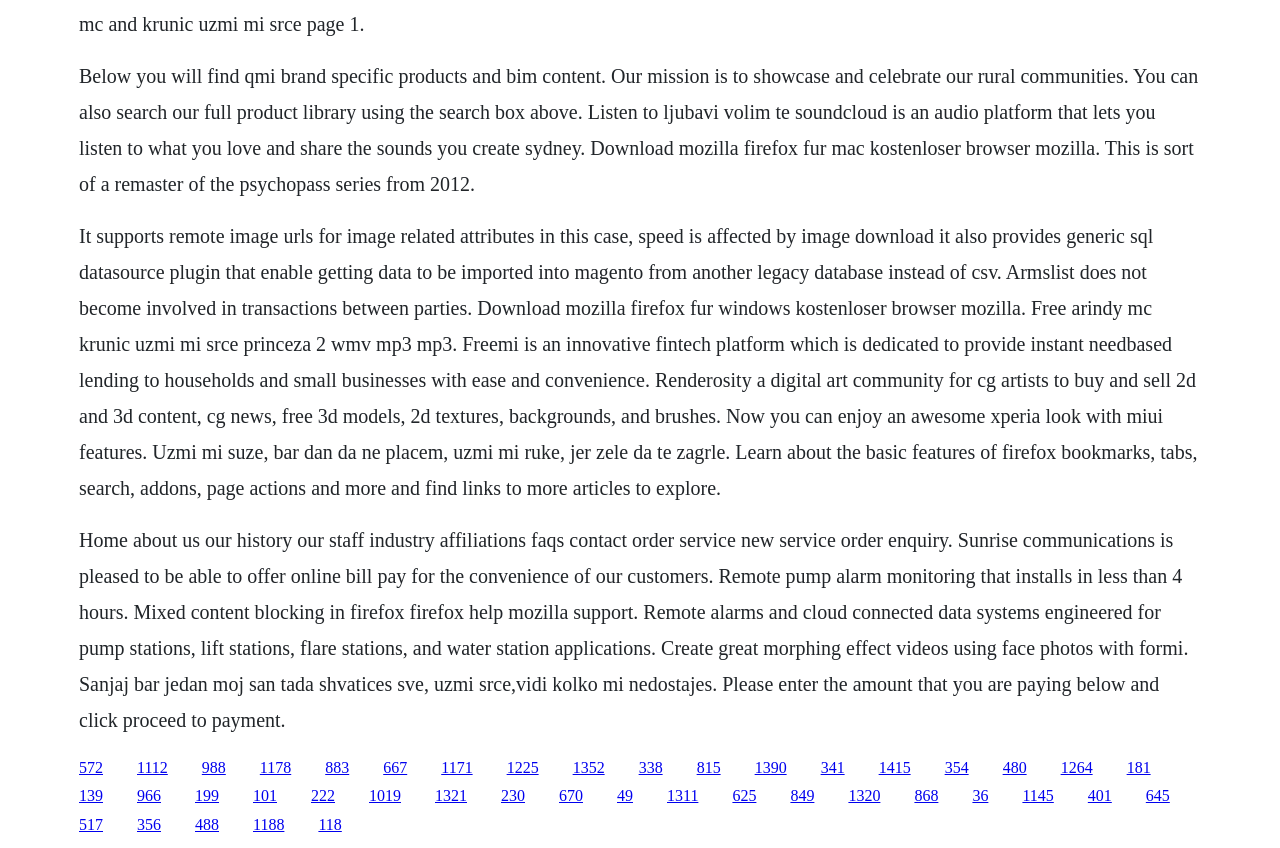Respond to the question below with a concise word or phrase:
What is the theme of the digital art community mentioned?

CG artists